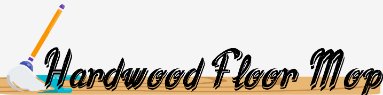Give a comprehensive caption for the image.

The image showcases a vibrant graphic representation of a hardwood floor mop, featuring a bright handle and a mop head in action, effectively conveying its utility for cleaning hardwood surfaces. Accompanying the illustration is the text "Hardwood Floor Mop," styled in an elegant, flowing script that adds a touch of sophistication. This design emphasizes the importance of having the right tools for home maintenance, particularly for those looking to keep their hardwood floors in pristine condition. The overall aesthetic is inviting and informative, making it a fitting visual for a guide on essential tools for home care.